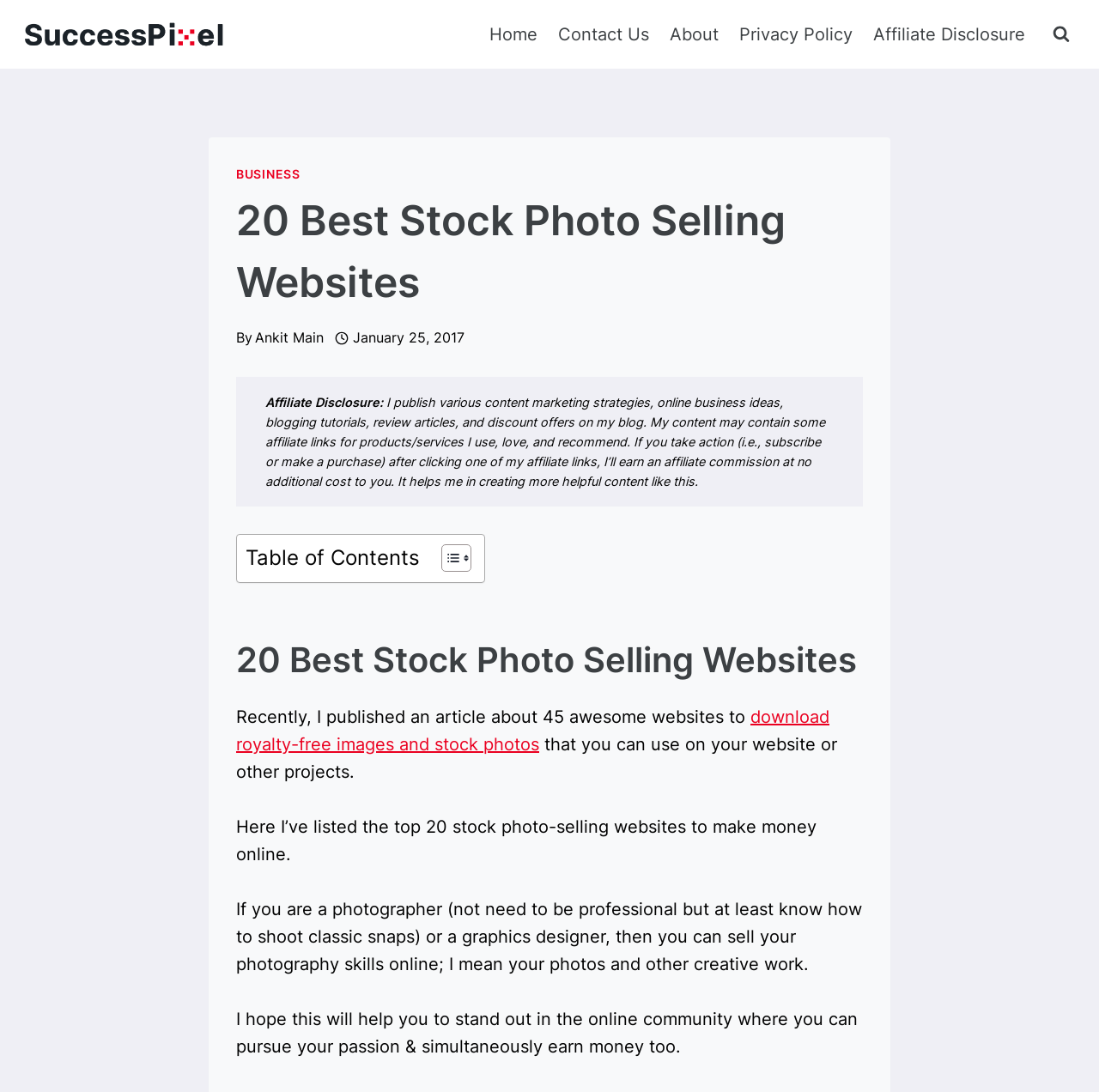Use a single word or phrase to answer this question: 
What is the date of publication?

January 25, 2017